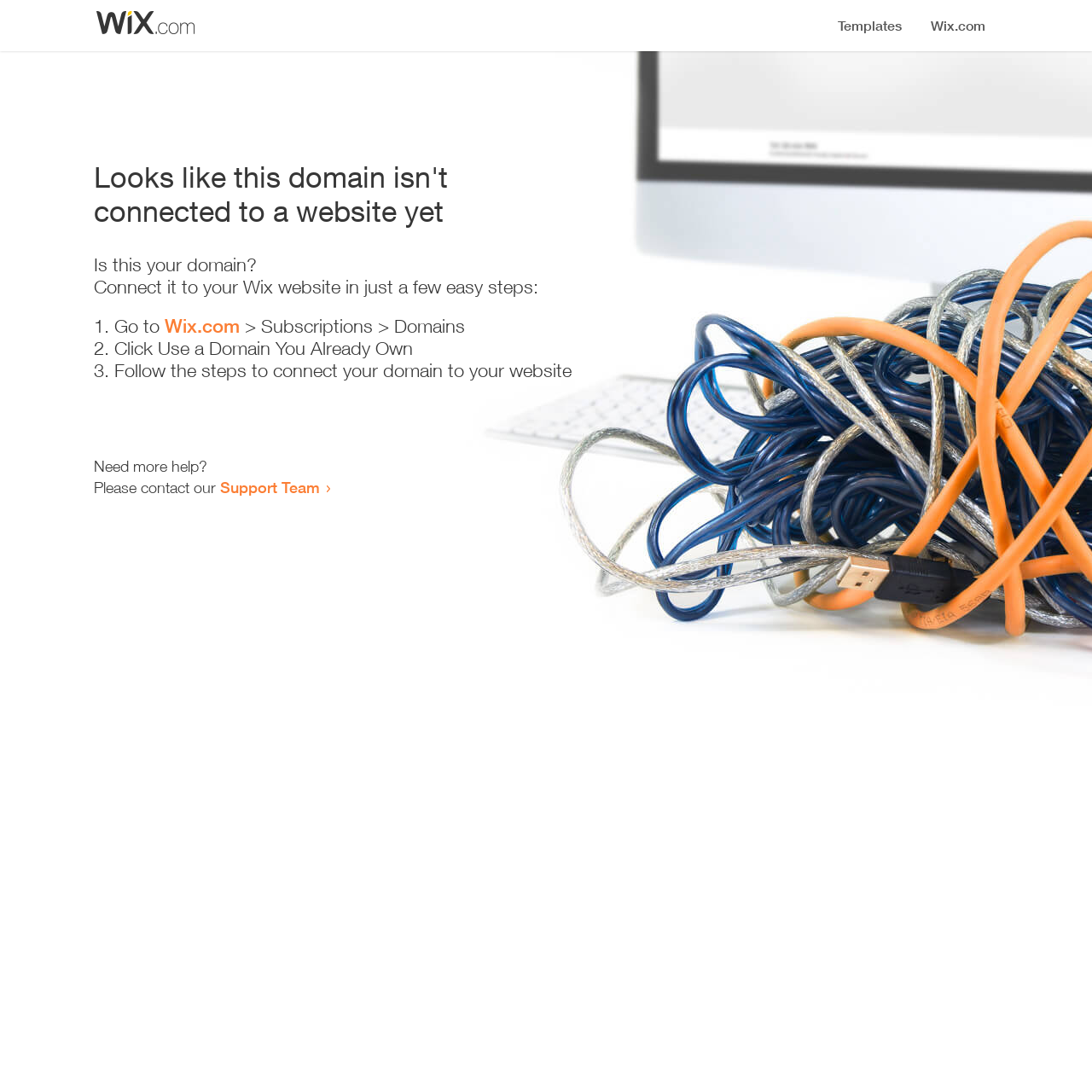How many steps are required to connect the domain to a website?
Provide an in-depth and detailed explanation in response to the question.

The webpage provides a list of steps to connect the domain to a website, and there are three list markers ('1.', '2.', '3.') indicating that three steps are required.